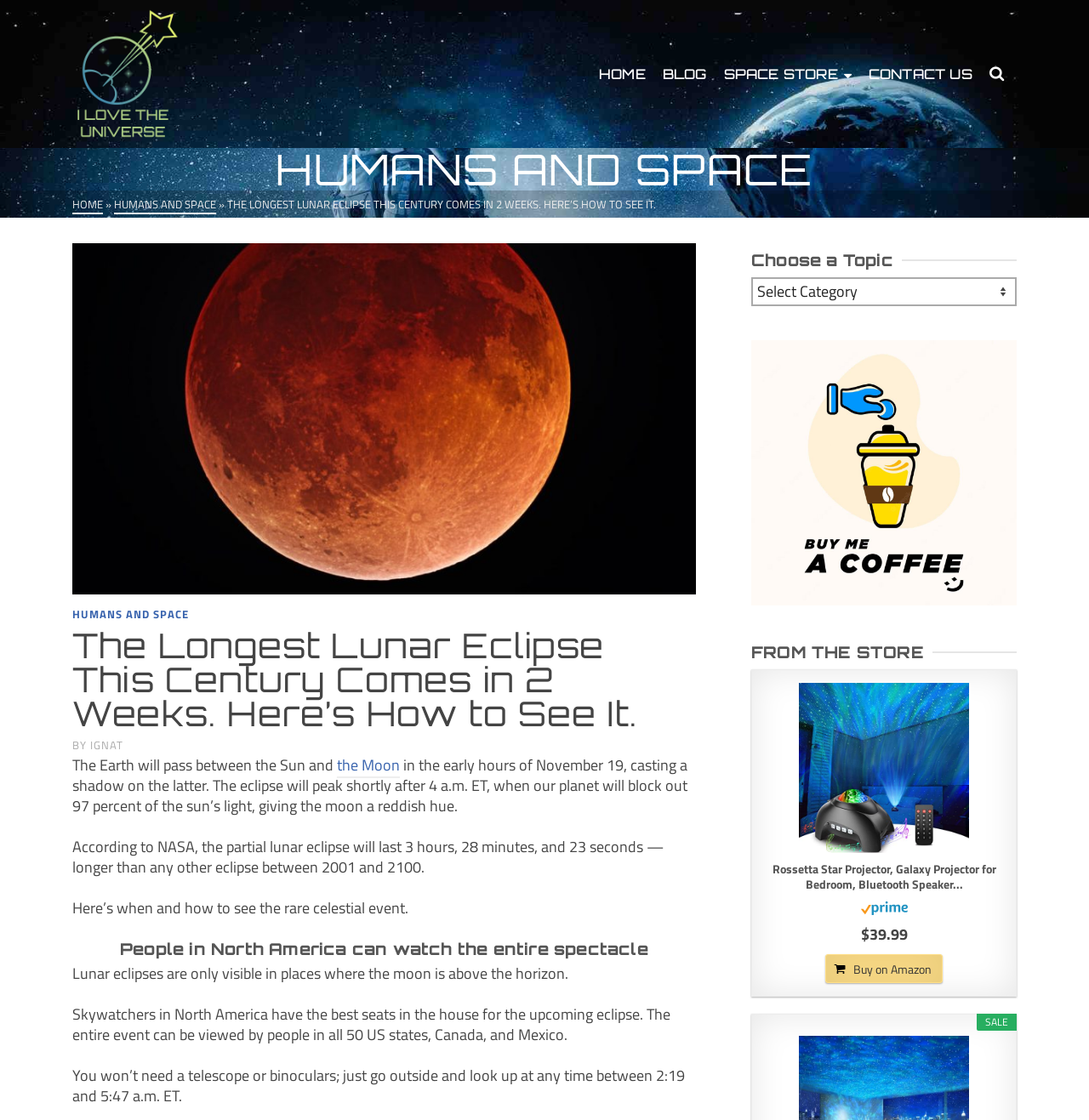Where can people watch the entire lunar eclipse?
From the image, respond using a single word or phrase.

North America